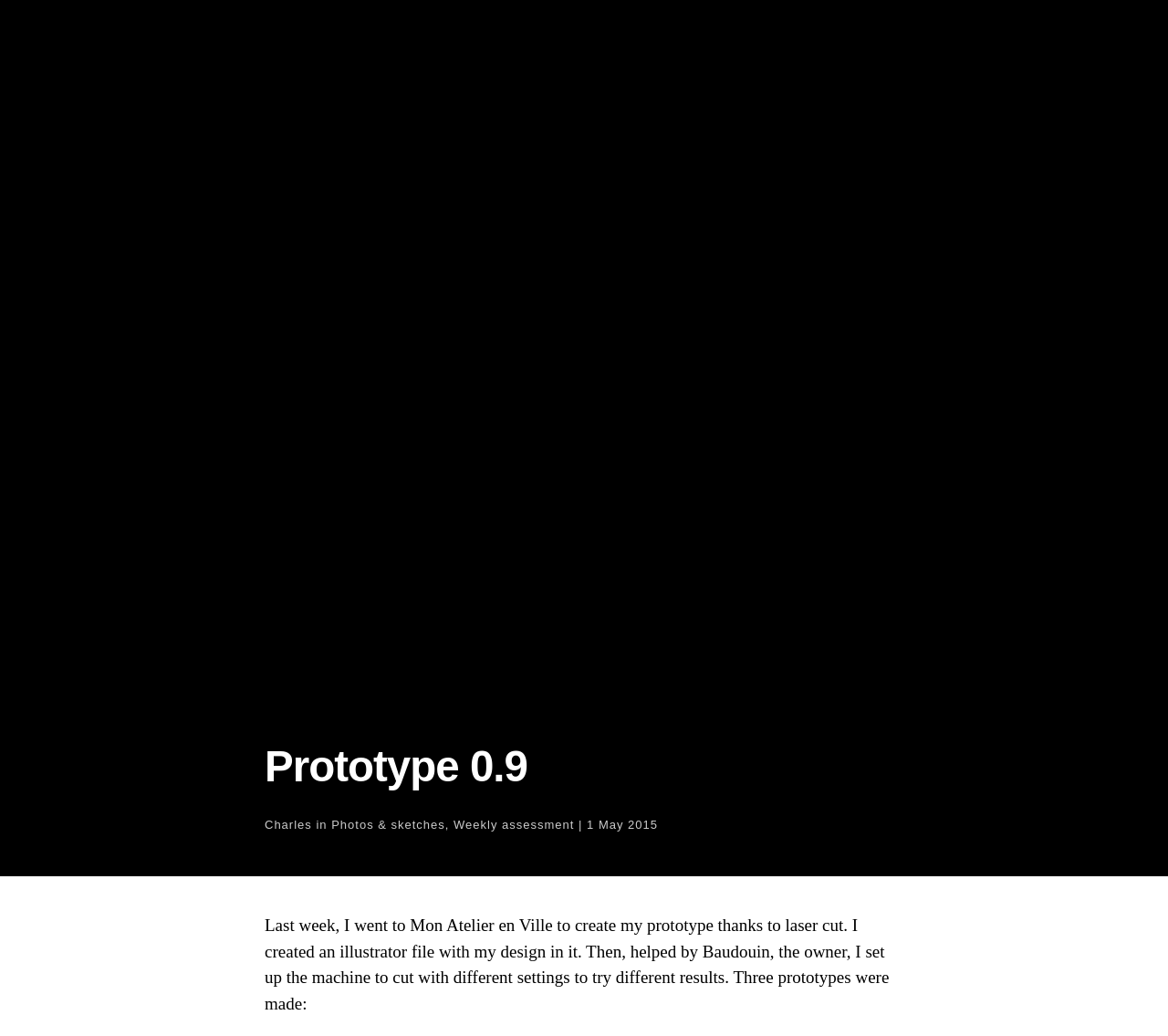Provide the bounding box coordinates of the HTML element described by the text: "1 May 2015". The coordinates should be in the format [left, top, right, bottom] with values between 0 and 1.

[0.502, 0.789, 0.563, 0.803]